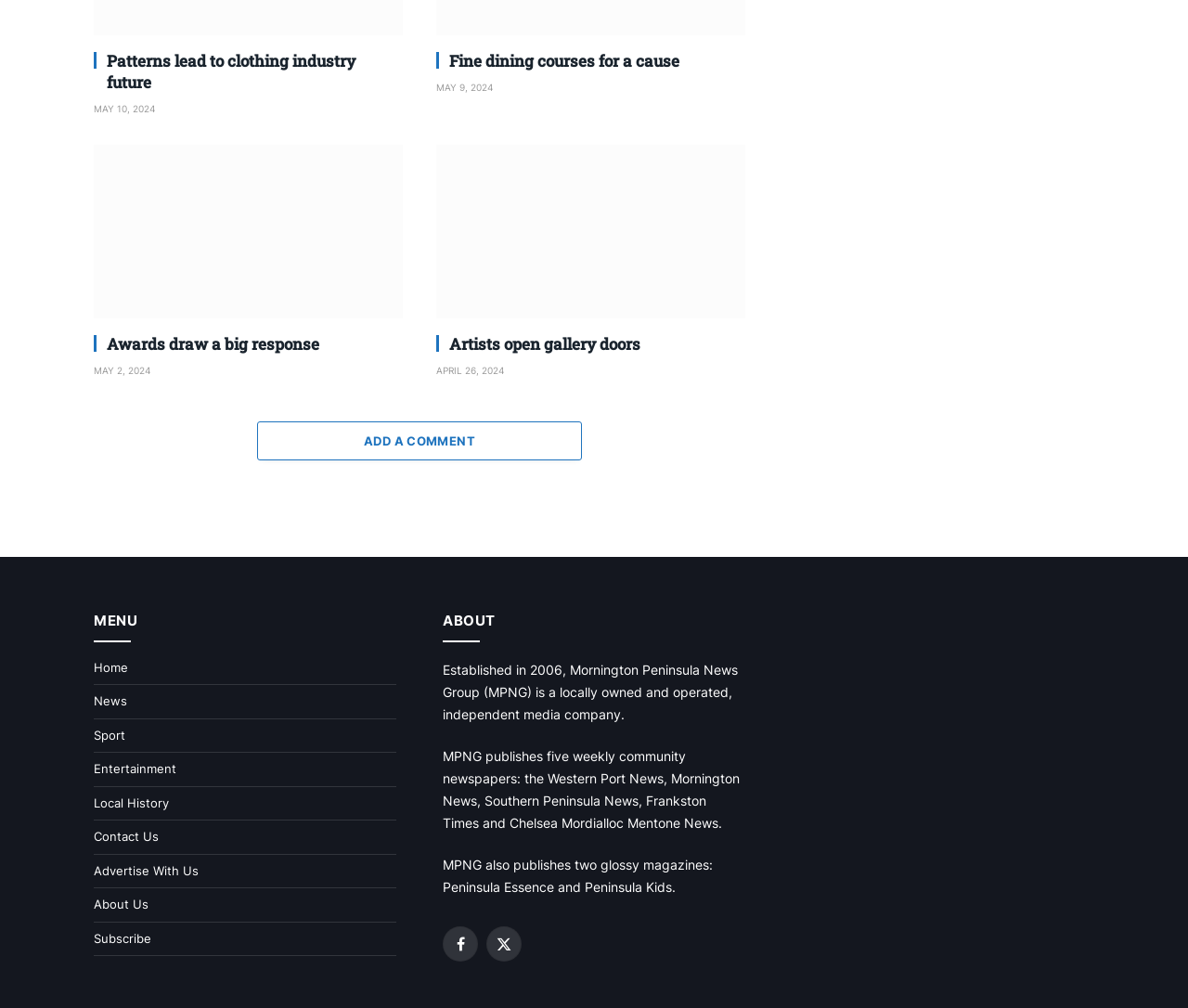What is the date of the article 'Patterns lead to clothing industry future'?
Please provide a single word or phrase as your answer based on the image.

MAY 10, 2024